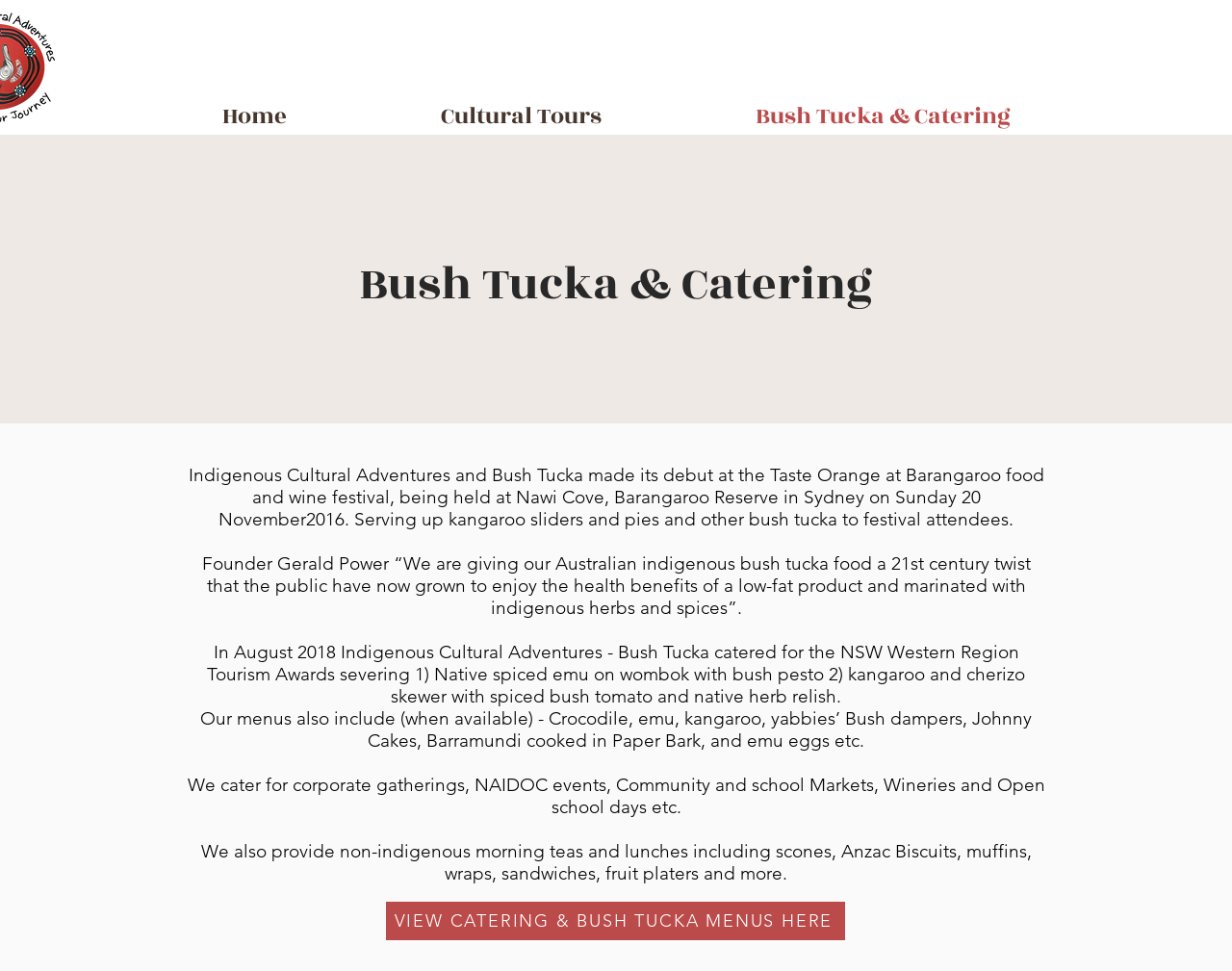Based on the element description, predict the bounding box coordinates (top-left x, top-left y, bottom-right x, bottom-right y) for the UI element in the screenshot: Bush Tucka & Catering

[0.551, 0.103, 0.883, 0.133]